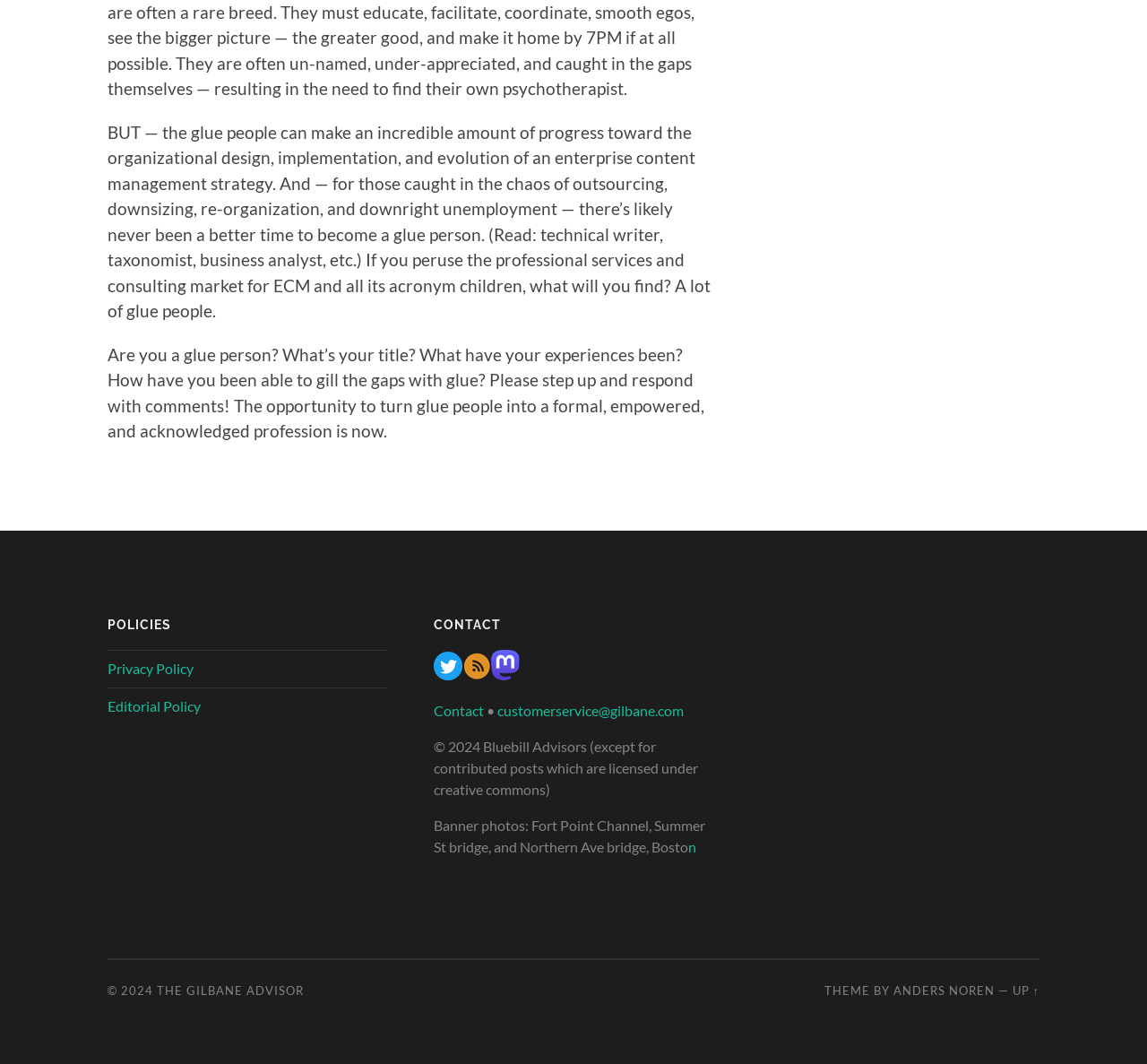Please answer the following question using a single word or phrase: 
What type of content is licensed under Creative Commons?

Contributed posts